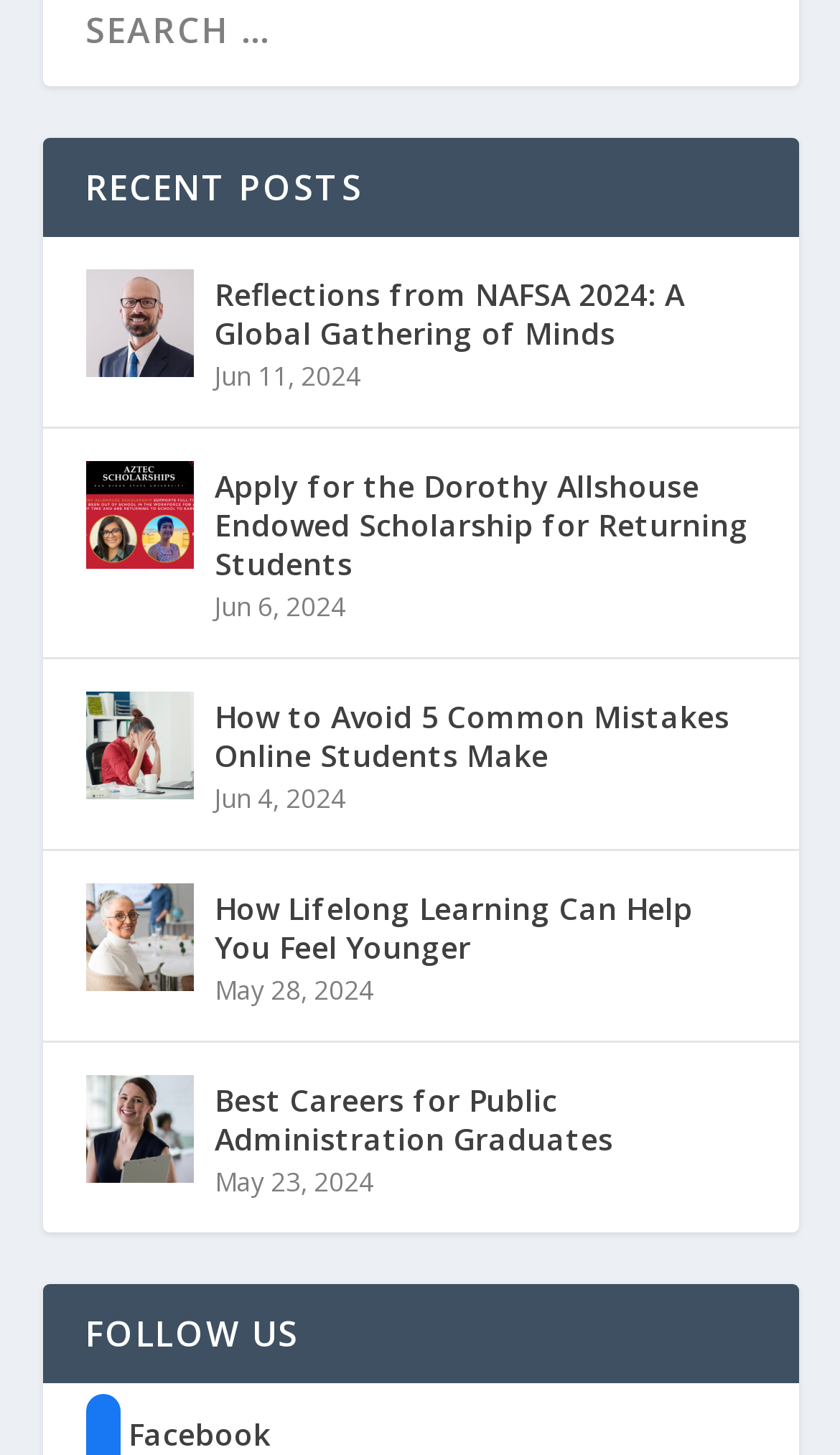What is the date of the third post?
Kindly answer the question with as much detail as you can.

The third post has a StaticText element with the text 'Jun 4, 2024', which indicates the date of the post.